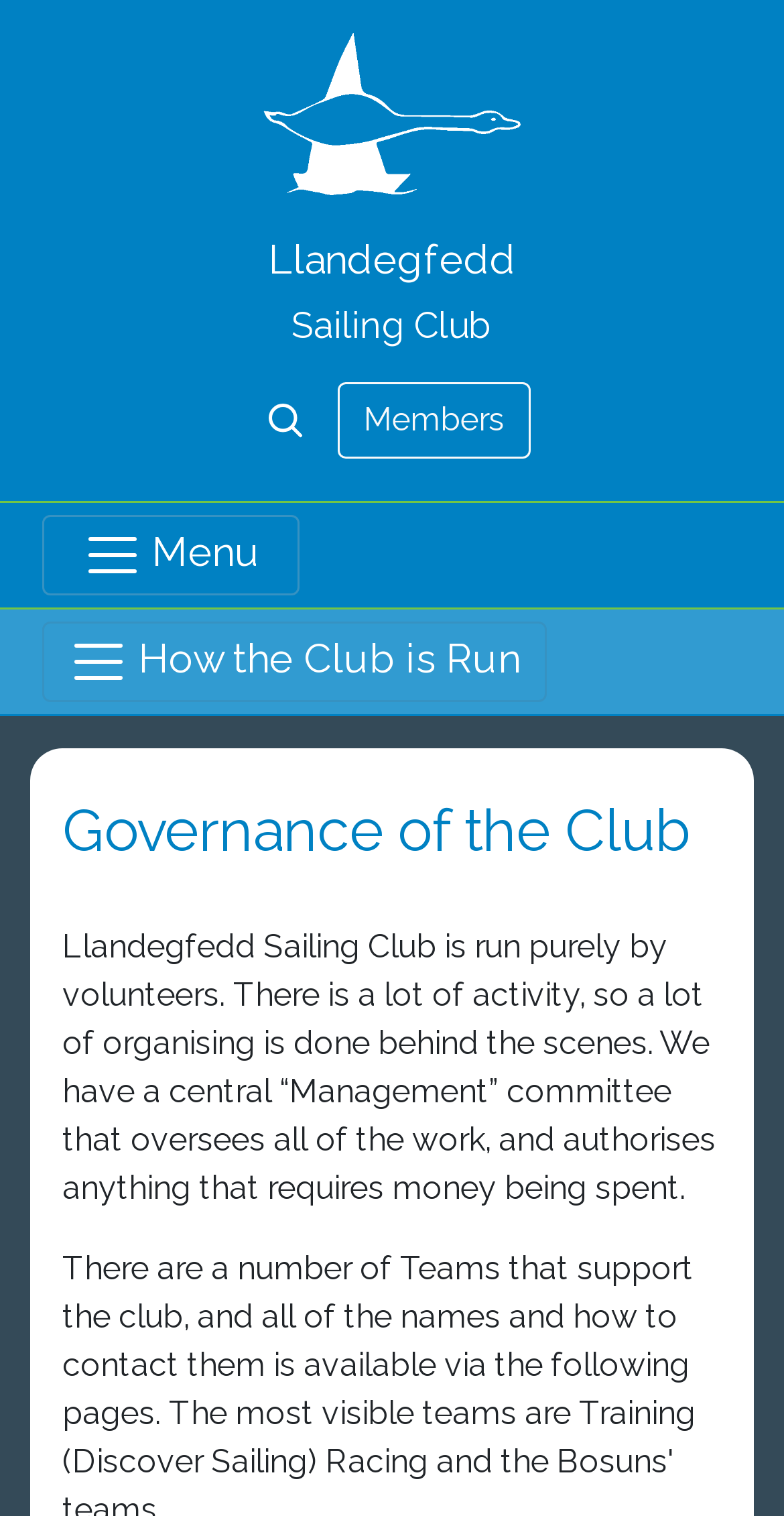Describe all visible elements and their arrangement on the webpage.

The webpage is about the governance of the Llandegfedd Sailing Club. At the top left, there is a link to the LLSC logo, accompanied by an image of the logo. To the right of the logo, there are two lines of text, "Llandegfedd" and "Sailing Club", which serve as the title of the page.

Below the title, there is a search box with a "Search" link and a small search icon to its left. Next to the search box, there is a "Members" button. On the top right, there are two toggle navigation buttons, one labeled "Menu" and the other labeled "How the Club is Run", which likely expand to show more menu options.

The main content of the page starts with a heading "Governance of the Club" near the top center of the page. Below the heading, there is a paragraph of text that explains how the club is run, mentioning that it is operated by volunteers and has a central management committee that oversees the work and authorizes expenses.